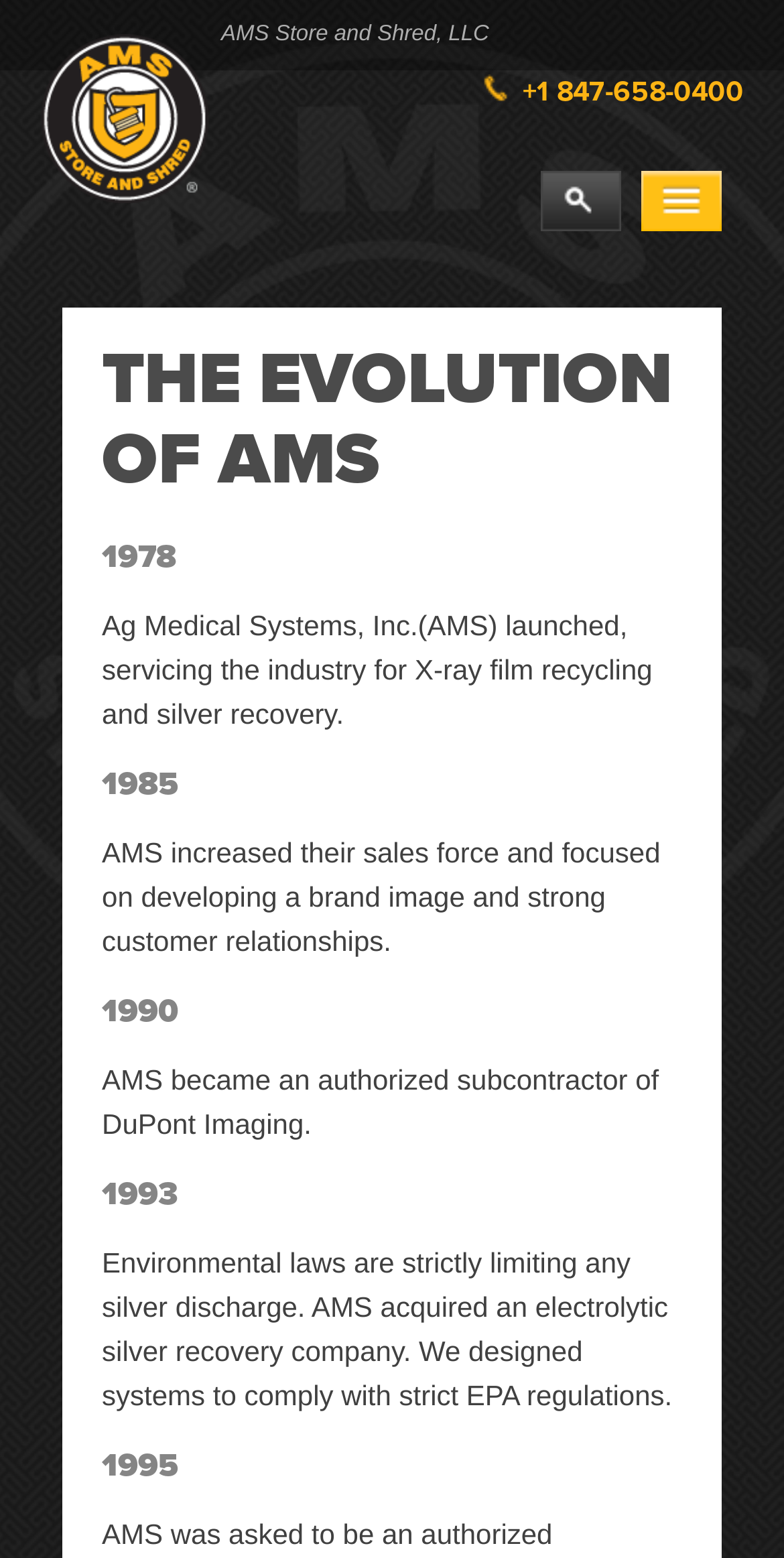Please determine and provide the text content of the webpage's heading.

THE EVOLUTION OF AMS